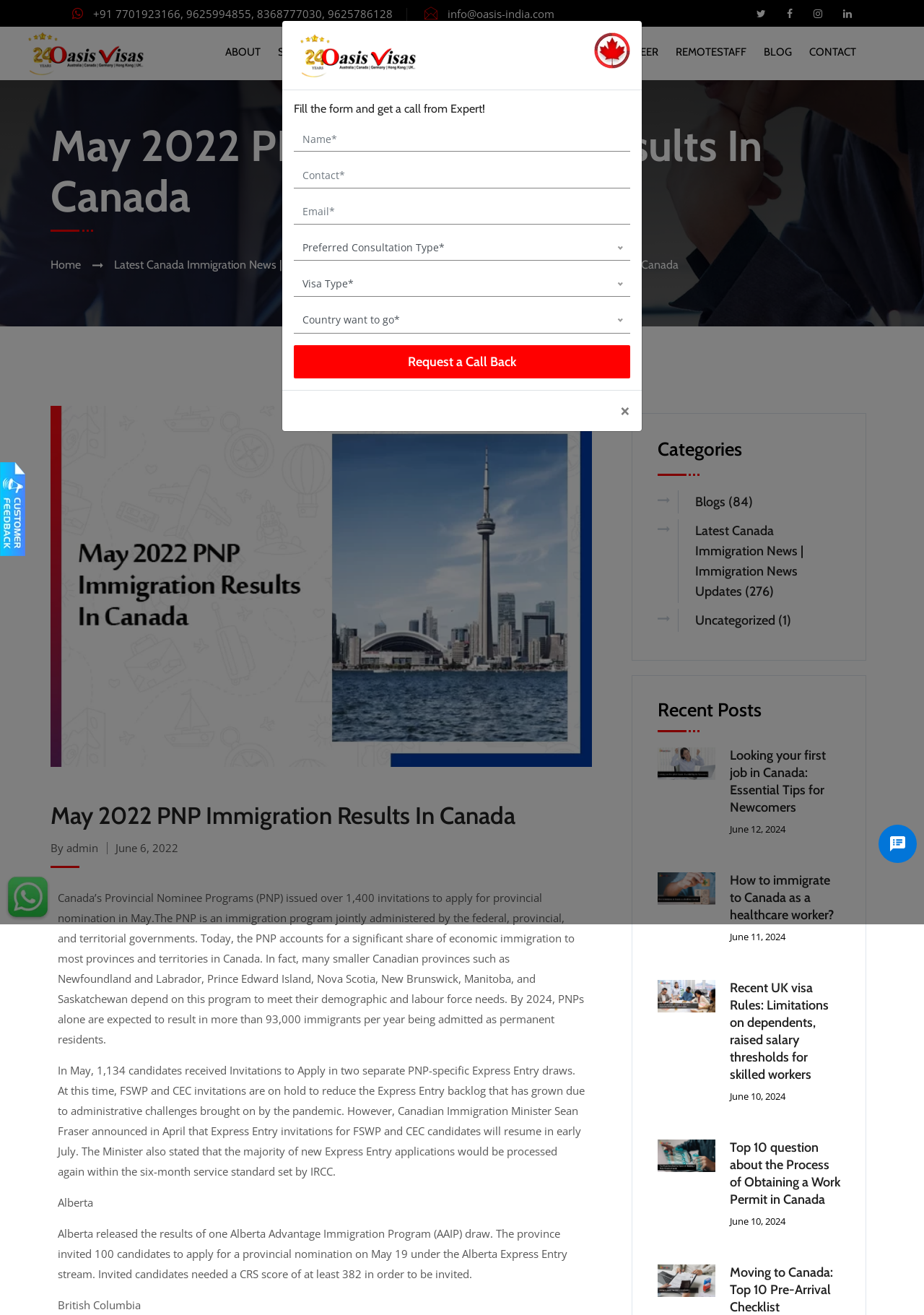From the element description: "Log In", extract the bounding box coordinates of the UI element. The coordinates should be expressed as four float numbers between 0 and 1, in the order [left, top, right, bottom].

None